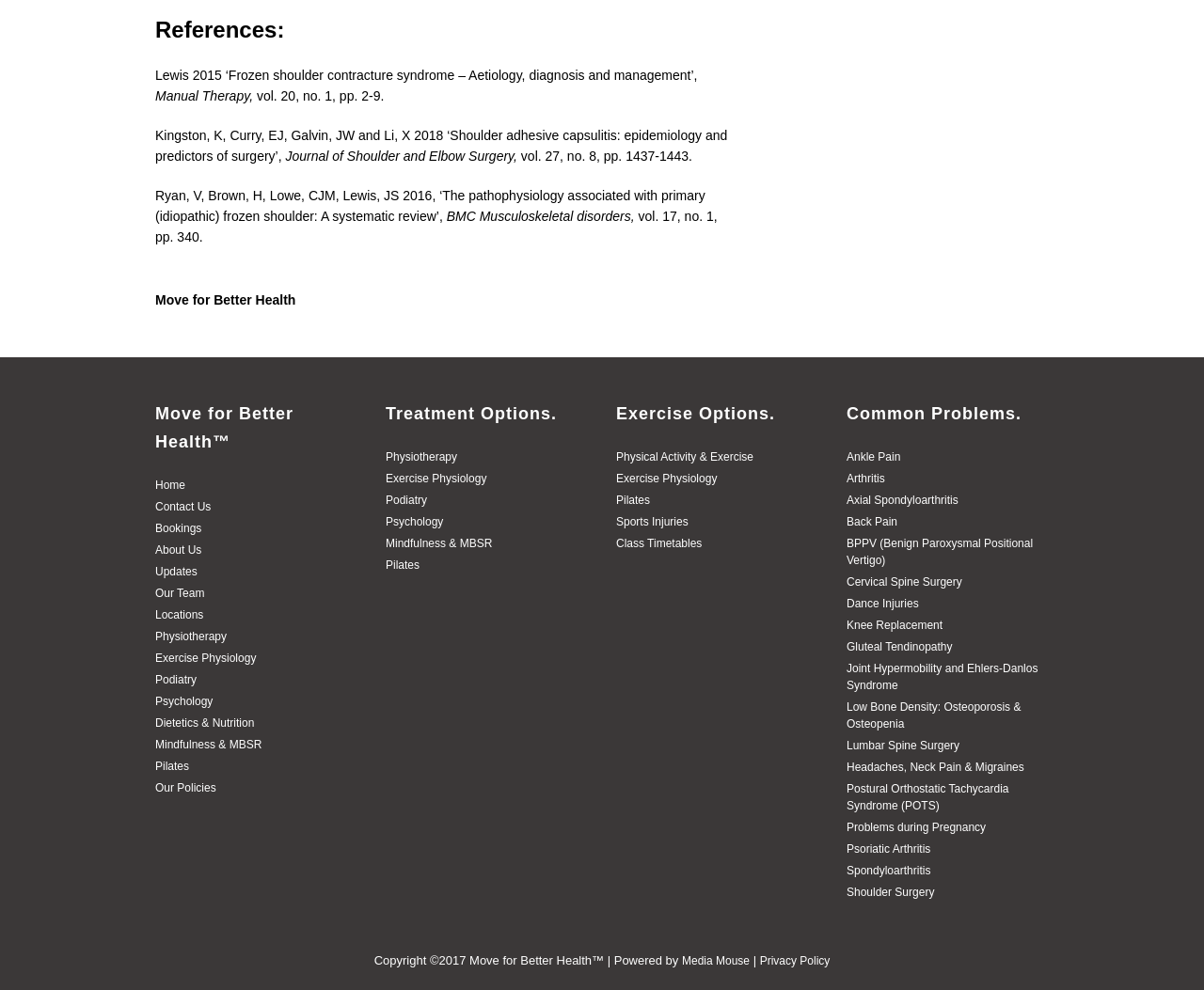Use a single word or phrase to answer the question: How many links are in the 'Common Problems' section?

15